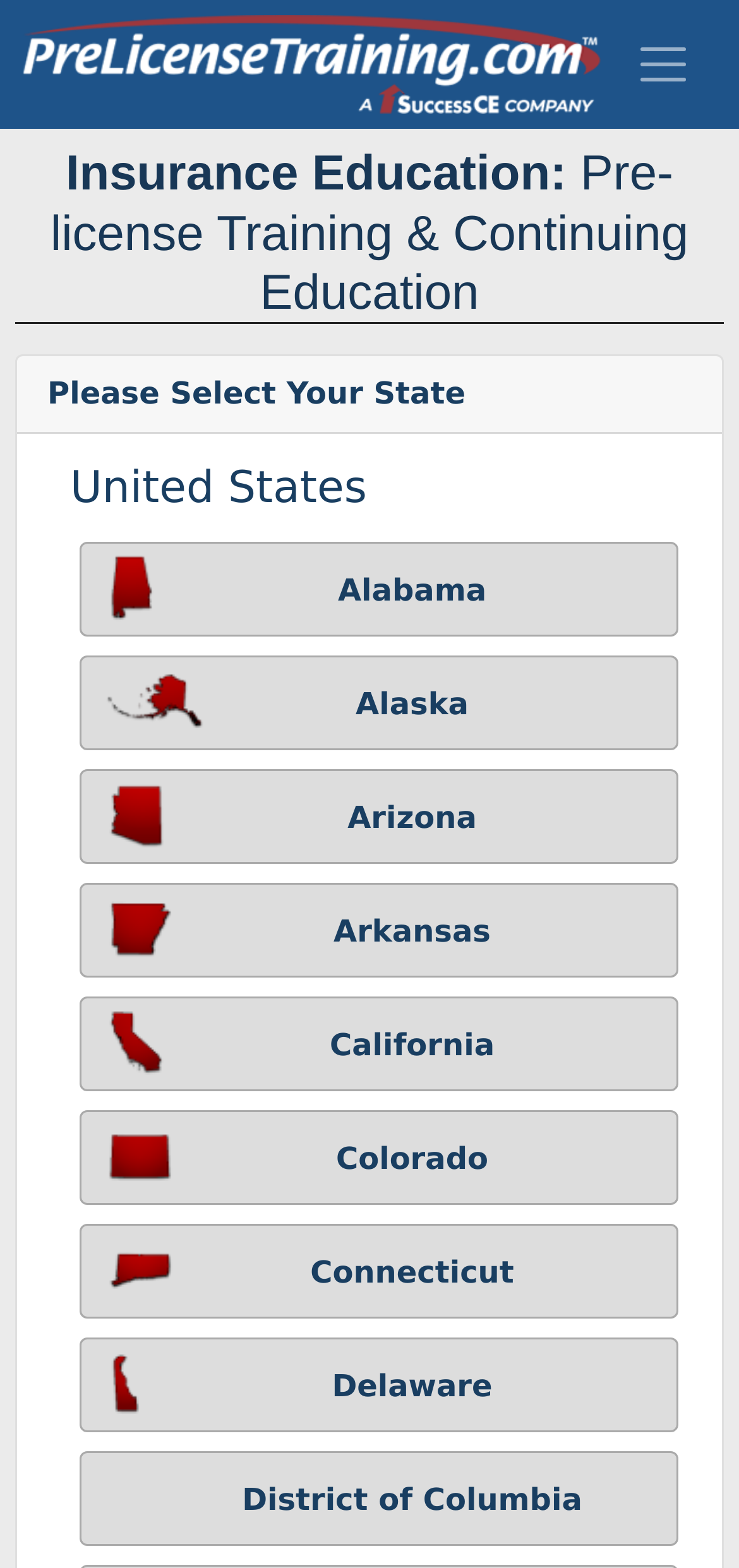Explain in detail what is displayed on the webpage.

The webpage is dedicated to insurance pre-license training and continuing education courses online. At the top left, there is a link to the PLT Homepage, accompanied by an image with the same name. To the right of this, a button labeled "Toggle navigation" is present. 

Below the top section, a prominent heading reads "Insurance Education: Pre-license Training & Continuing Education". Underneath this heading, a static text element displays the instruction "Please Select Your State". 

Further down, a heading labeled "United States" is centered on the page. Below this, a list of 8 states is presented, including Alabama, Alaska, Arizona, Arkansas, California, Colorado, Connecticut, and Delaware, as well as the District of Columbia. Each state is represented by a link. These links are aligned vertically and occupy the majority of the page's content area.